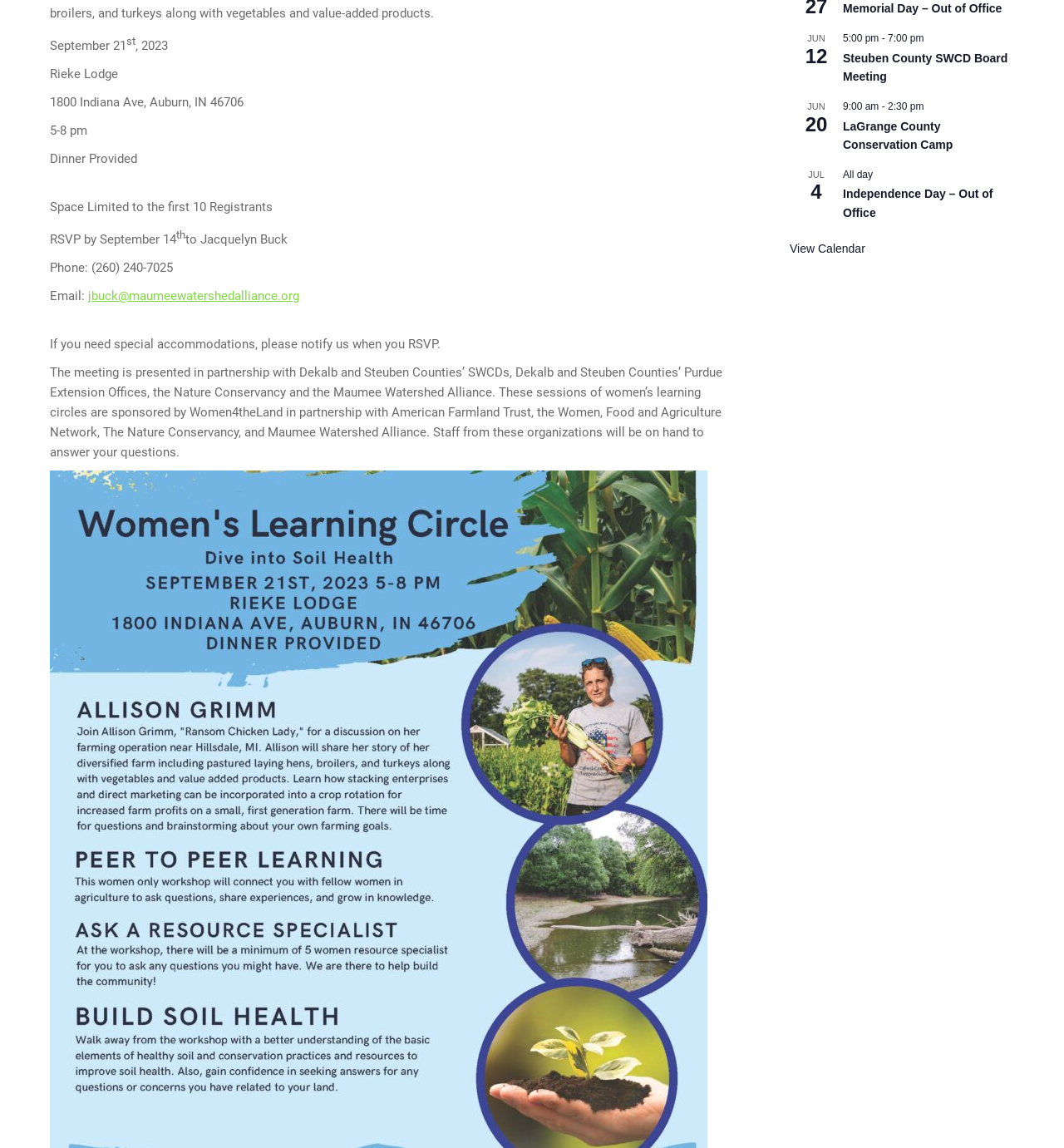Find the bounding box of the element with the following description: "jbuck@maumeewatershedalliance.org". The coordinates must be four float numbers between 0 and 1, formatted as [left, top, right, bottom].

[0.083, 0.251, 0.281, 0.264]